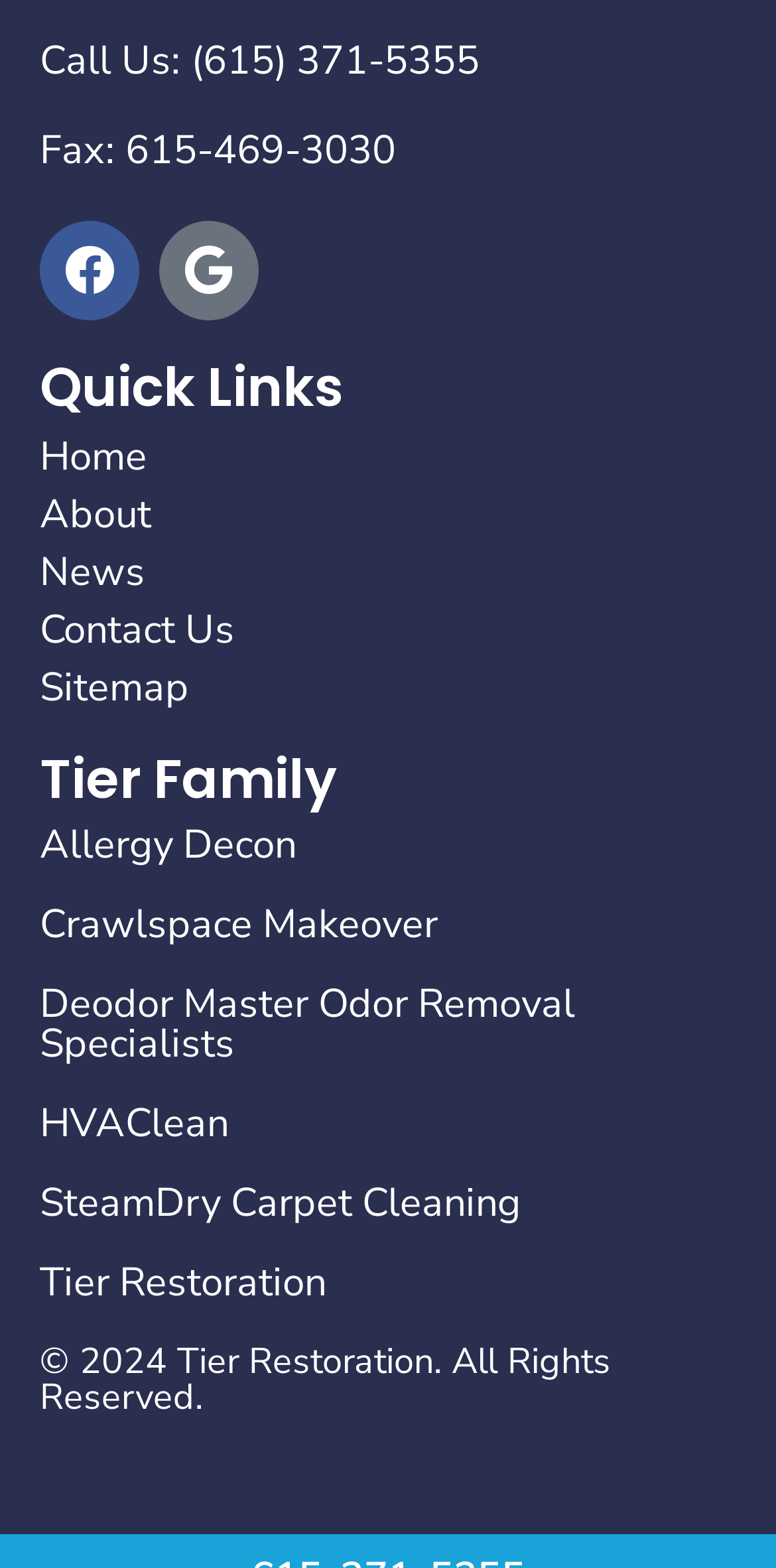Please find the bounding box coordinates of the section that needs to be clicked to achieve this instruction: "Check the Sitemap".

[0.051, 0.424, 0.949, 0.454]